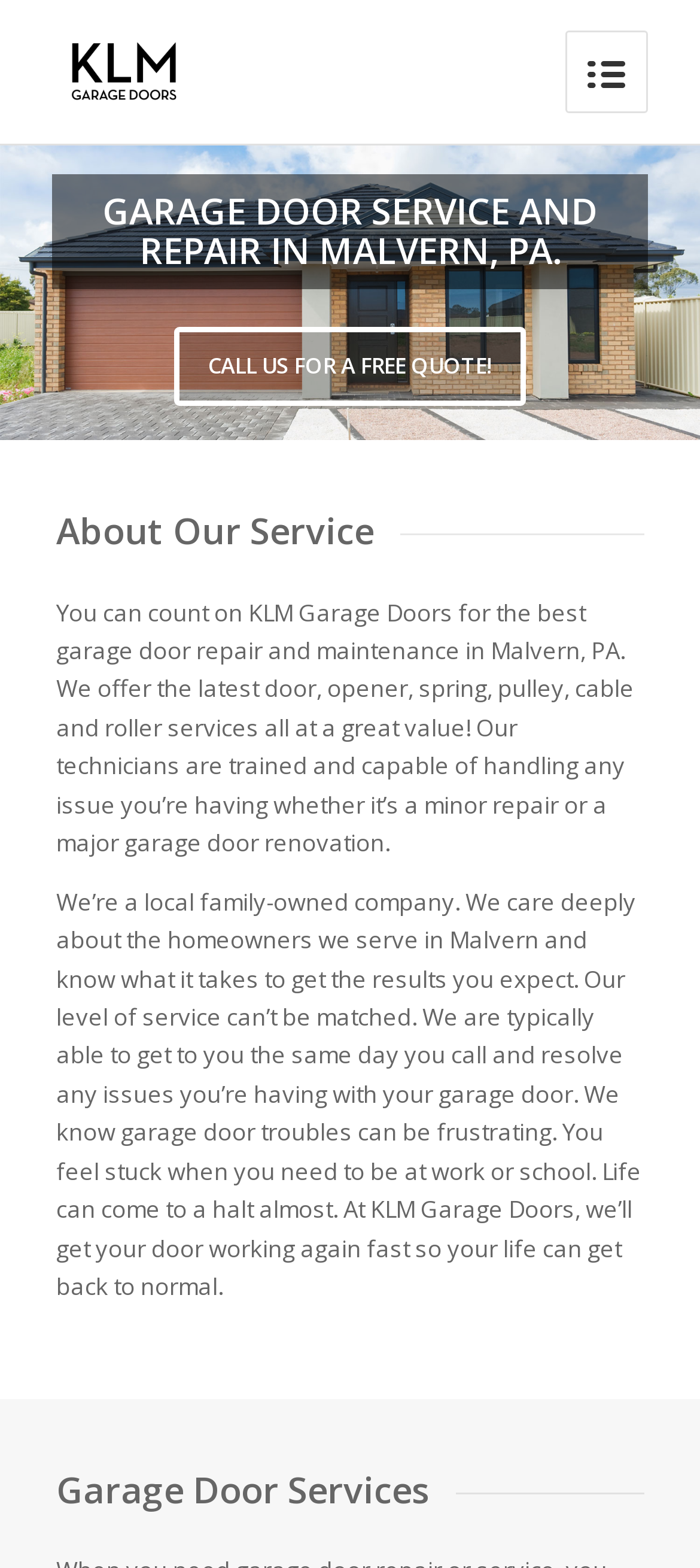What is the location where KLM Garage Doors provides its services?
Please look at the screenshot and answer using one word or phrase.

Malvern, PA